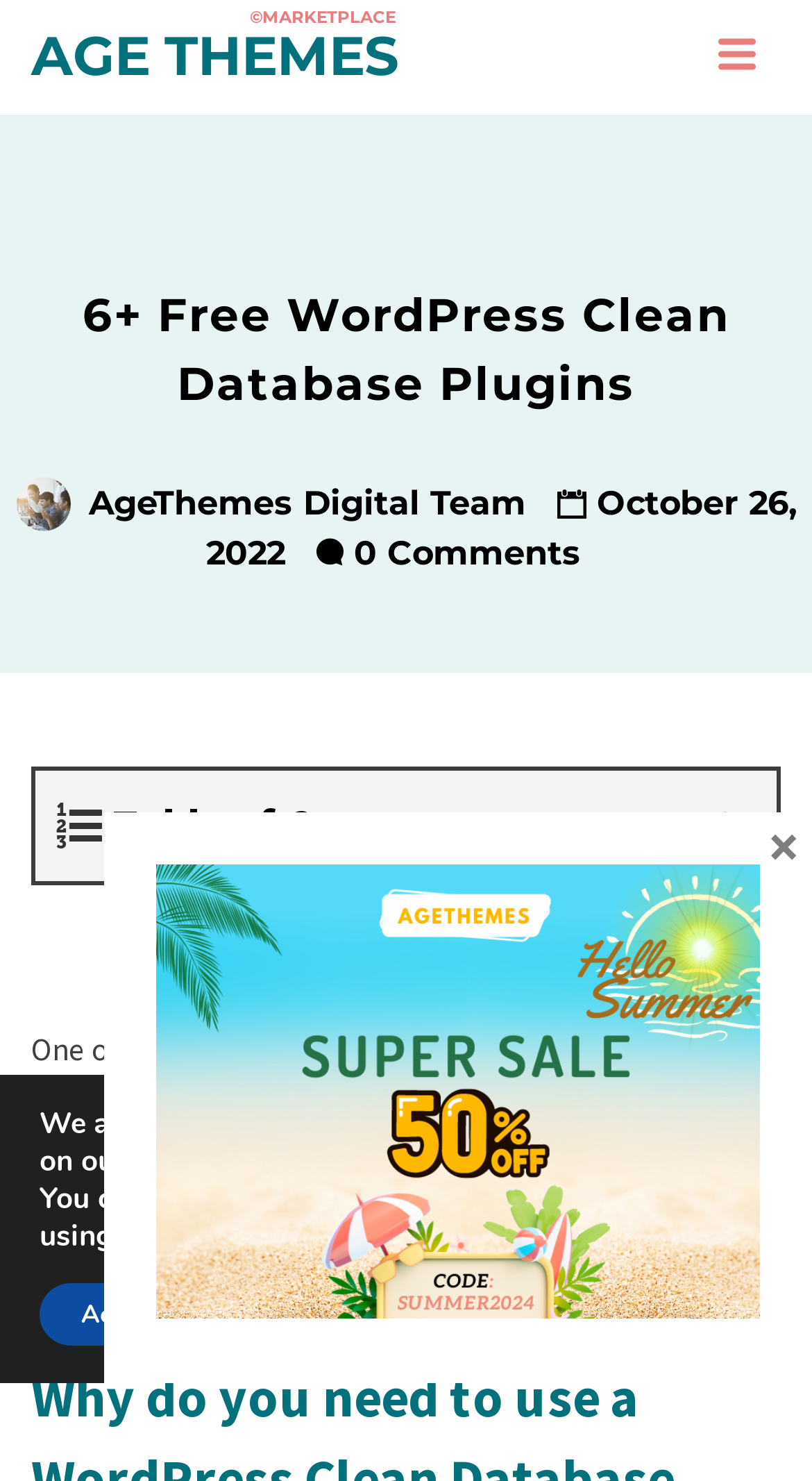Specify the bounding box coordinates of the element's area that should be clicked to execute the given instruction: "Click the menu button". The coordinates should be four float numbers between 0 and 1, i.e., [left, top, right, bottom].

[0.846, 0.002, 0.969, 0.071]